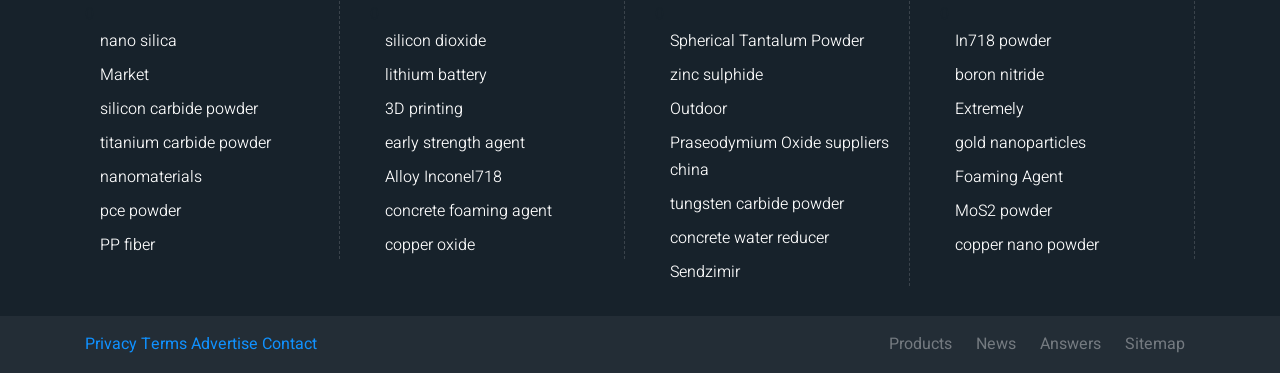How many links are there in the first column?
Please ensure your answer is as detailed and informative as possible.

By counting the link elements in the first column, I found that there are six links, starting from 'nano silica' and ending at 'PP fiber'.